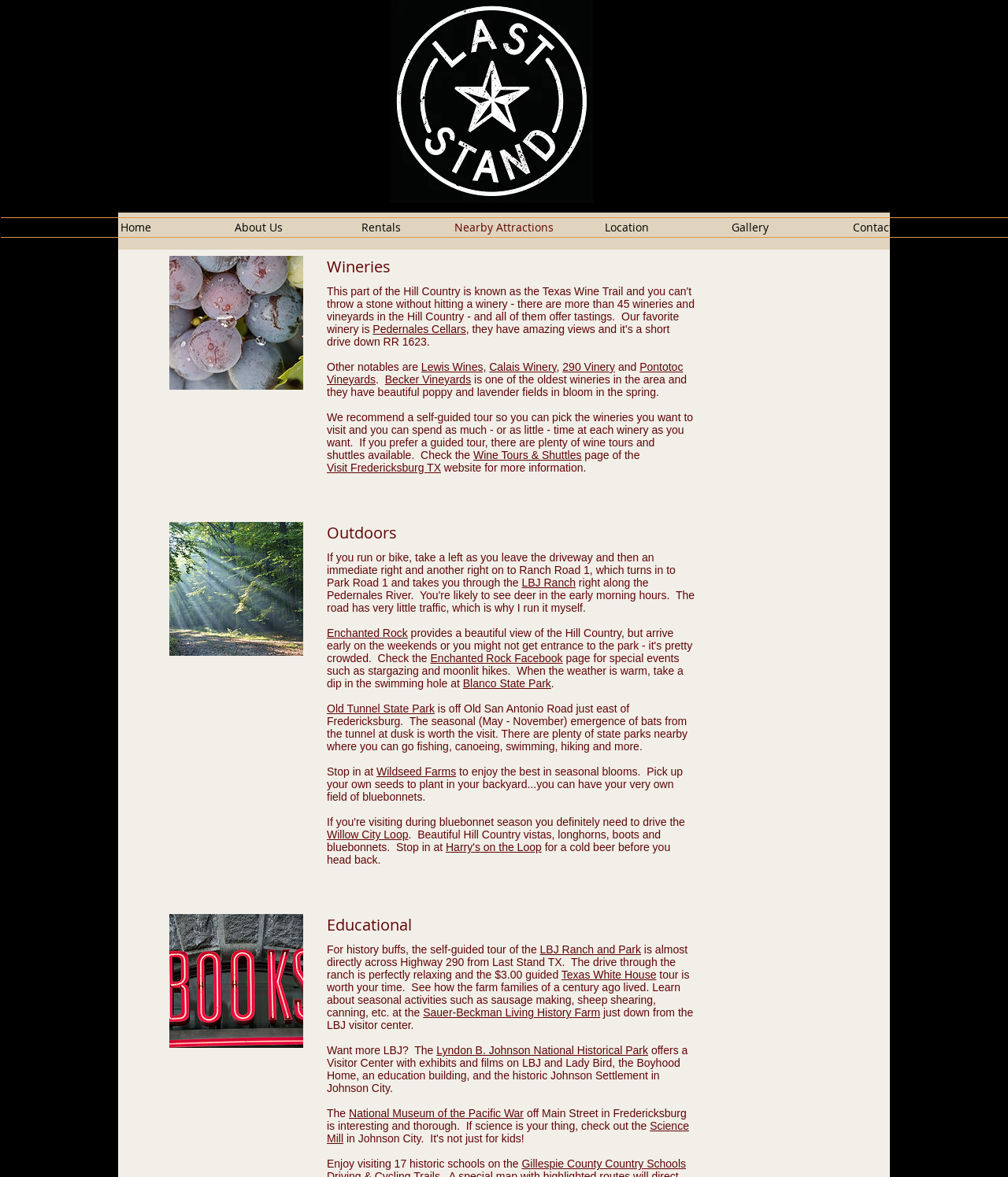Determine the bounding box coordinates of the region I should click to achieve the following instruction: "Explore the 'LBJ Ranch' link". Ensure the bounding box coordinates are four float numbers between 0 and 1, i.e., [left, top, right, bottom].

[0.518, 0.49, 0.571, 0.5]